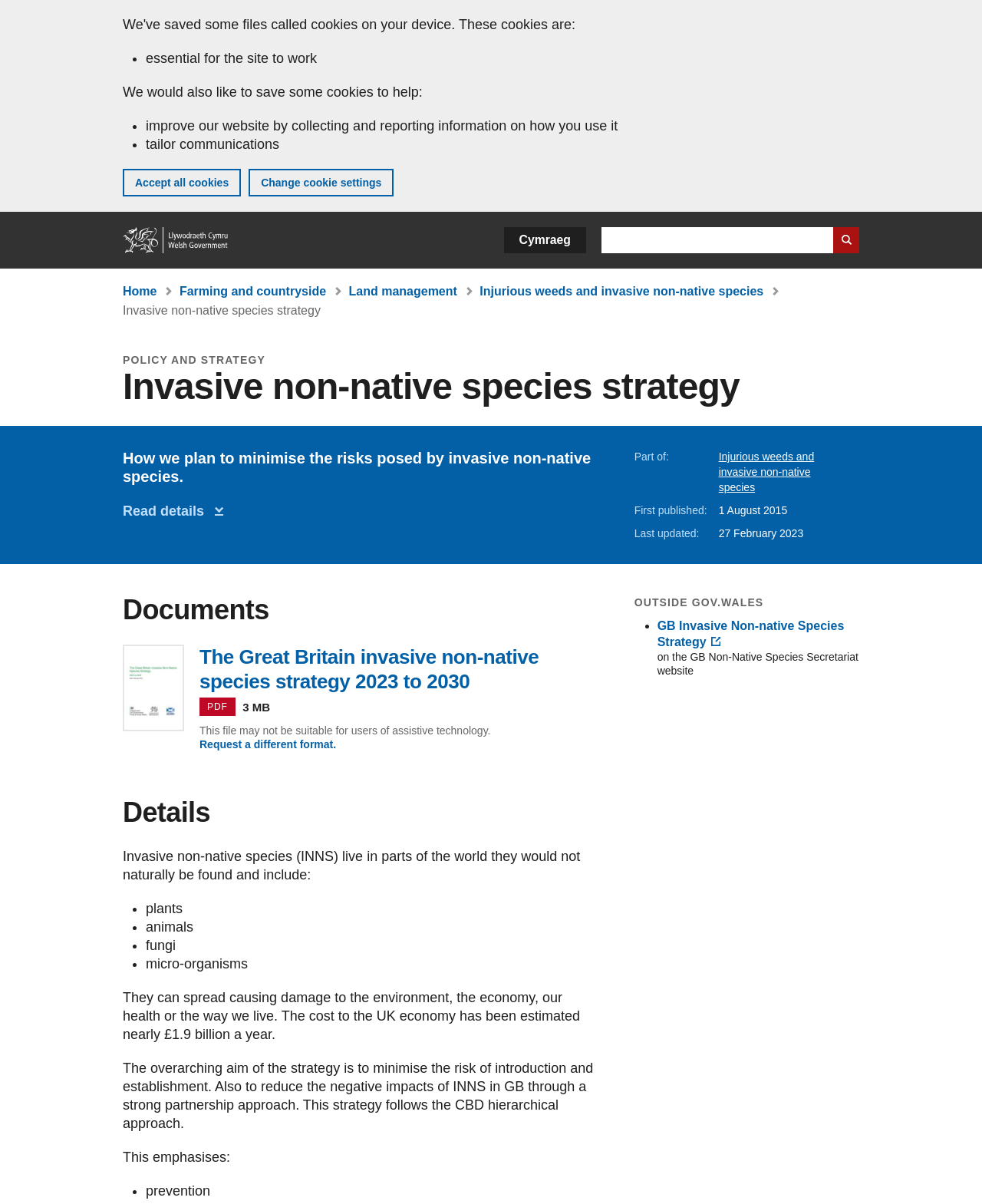What is the main heading of this webpage? Please extract and provide it.

Invasive non-native species strategy